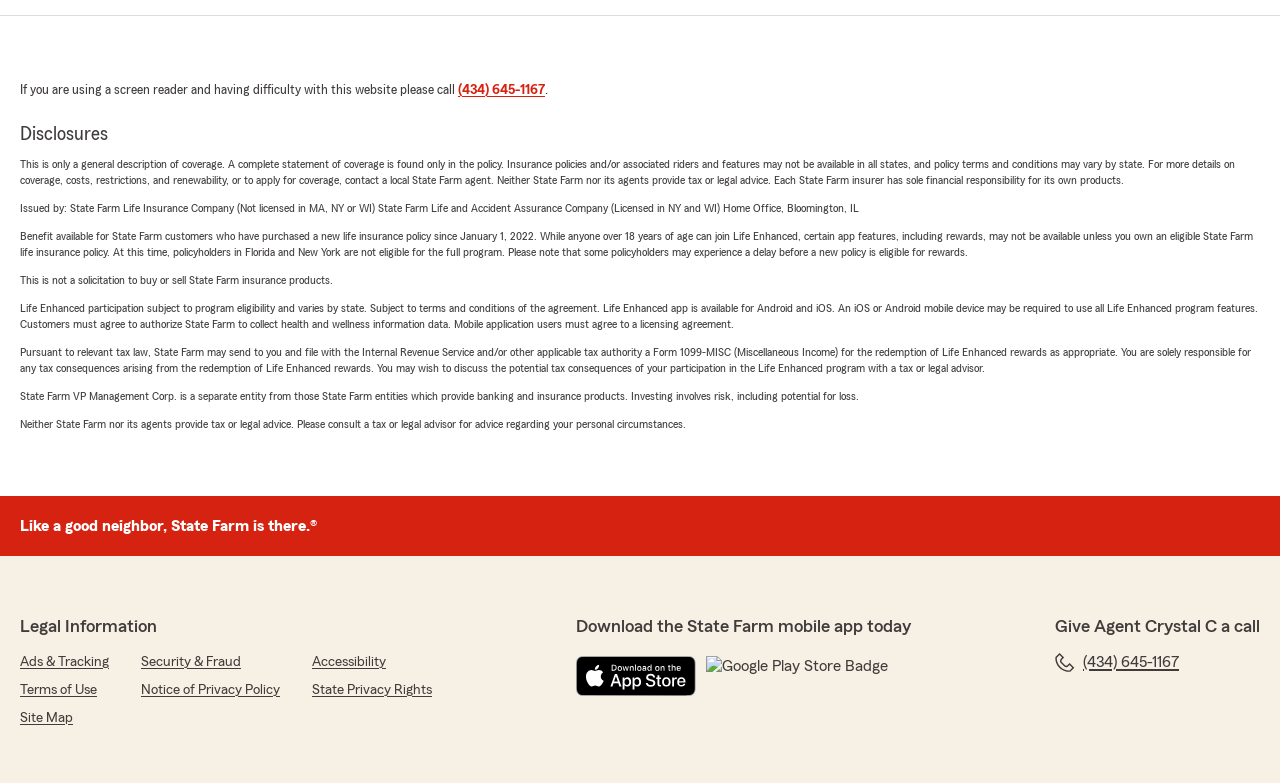Based on the element description State Privacy Rights, identify the bounding box coordinates for the UI element. The coordinates should be in the format (top-left x, top-left y, bottom-right x, bottom-right y) and within the 0 to 1 range.

[0.244, 0.868, 0.338, 0.894]